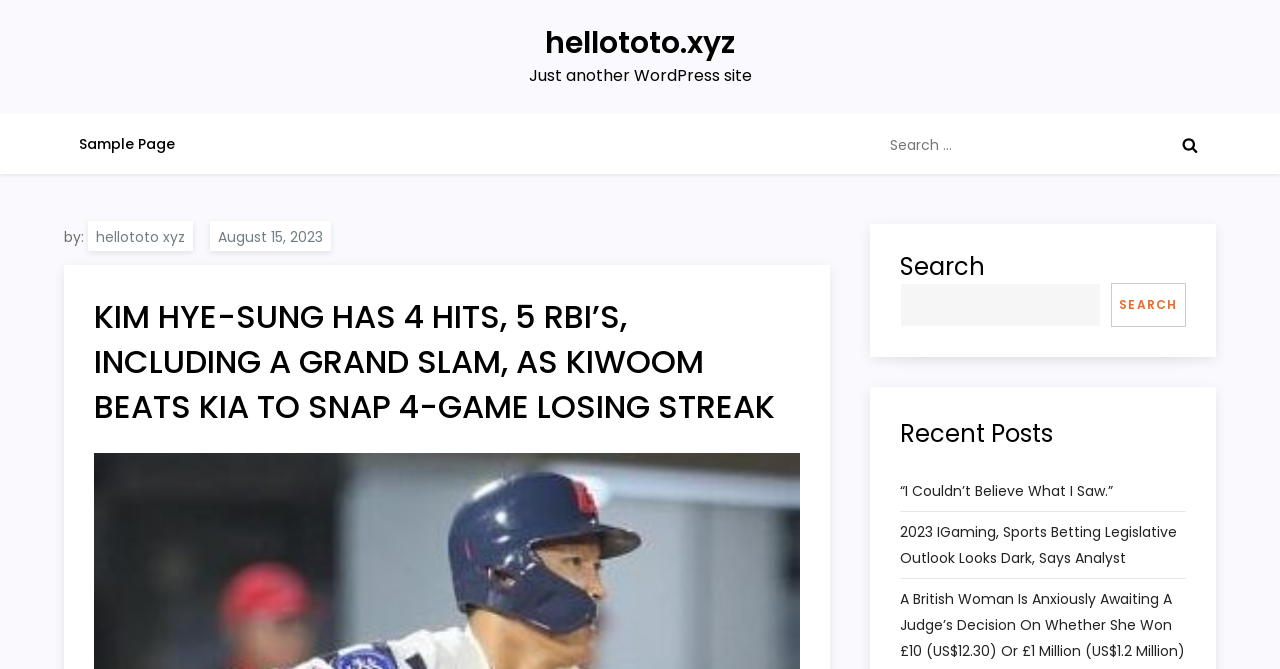Bounding box coordinates are given in the format (top-left x, top-left y, bottom-right x, bottom-right y). All values should be floating point numbers between 0 and 1. Provide the bounding box coordinate for the UI element described as: hellototo xyz

[0.069, 0.33, 0.151, 0.375]